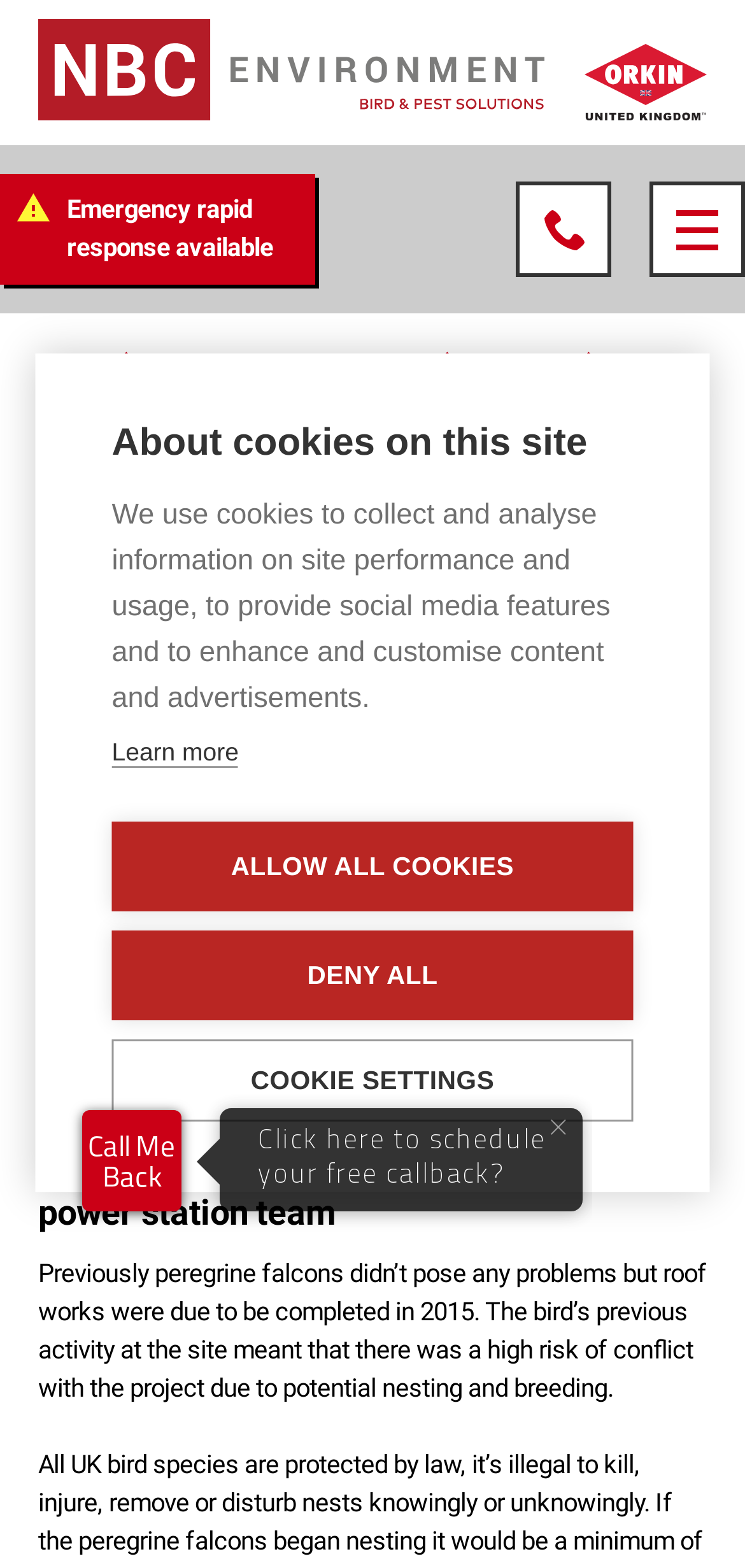Extract the bounding box coordinates for the UI element described by the text: "Allow all cookies". The coordinates should be in the form of [left, top, right, bottom] with values between 0 and 1.

[0.15, 0.524, 0.85, 0.581]